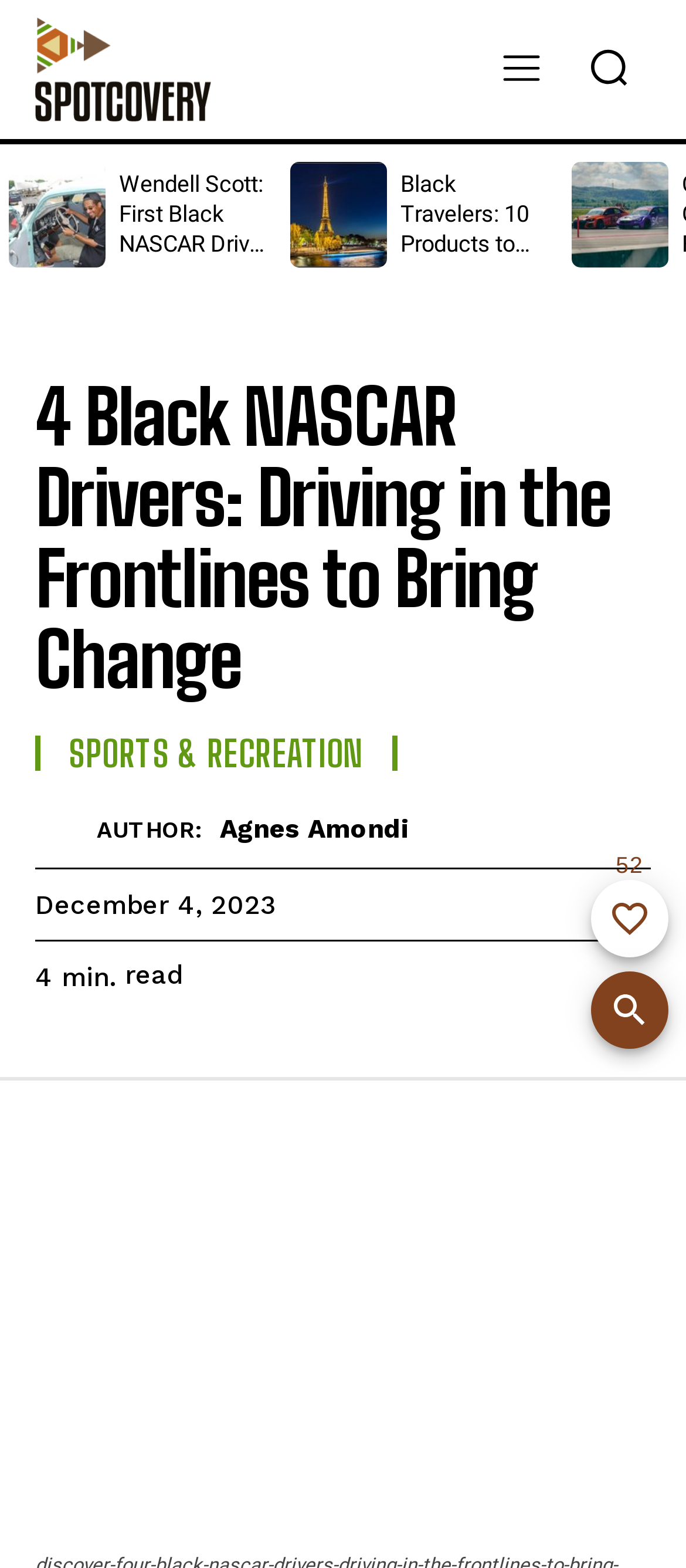Please analyze the image and provide a thorough answer to the question:
What is the name of the website?

I found the answer by looking at the link with the text 'spotcovery' and its corresponding image, which suggests that the name of the website is Spotcovery.